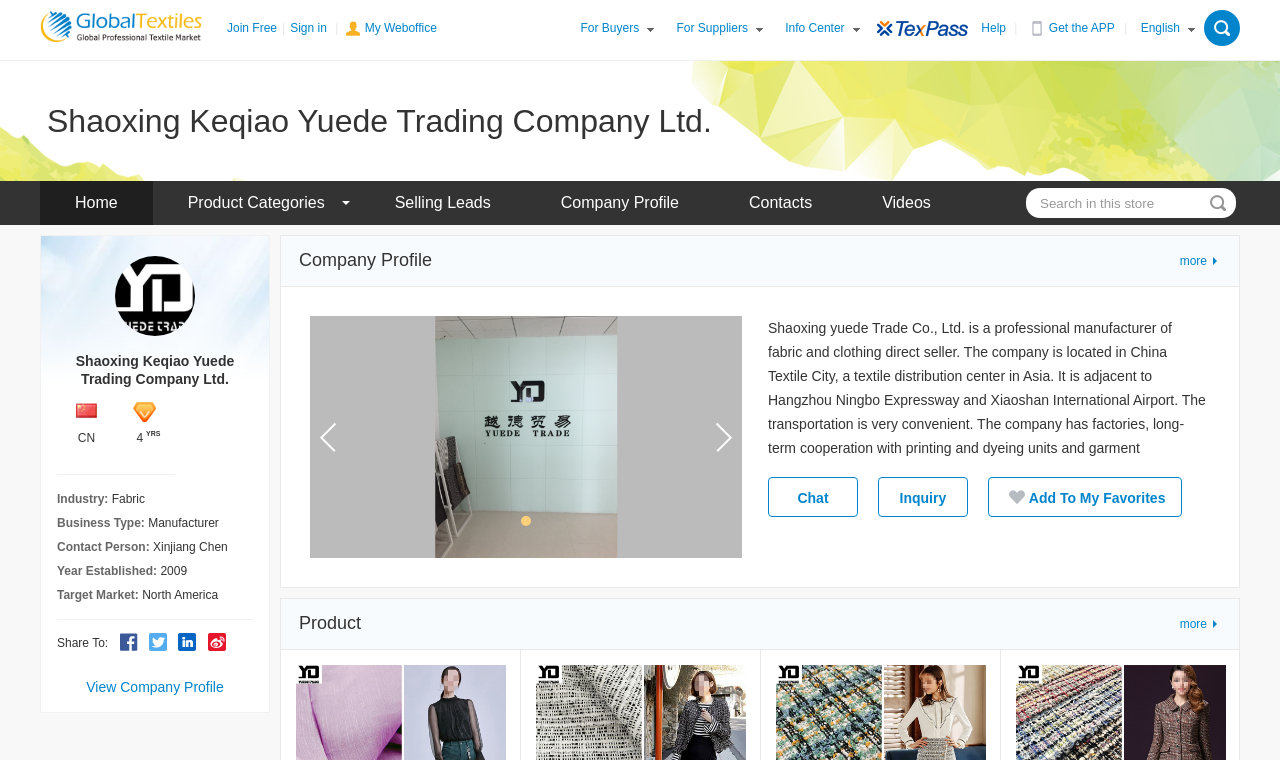Identify the bounding box coordinates of the area you need to click to perform the following instruction: "Click on Join Free".

[0.177, 0.013, 0.216, 0.062]